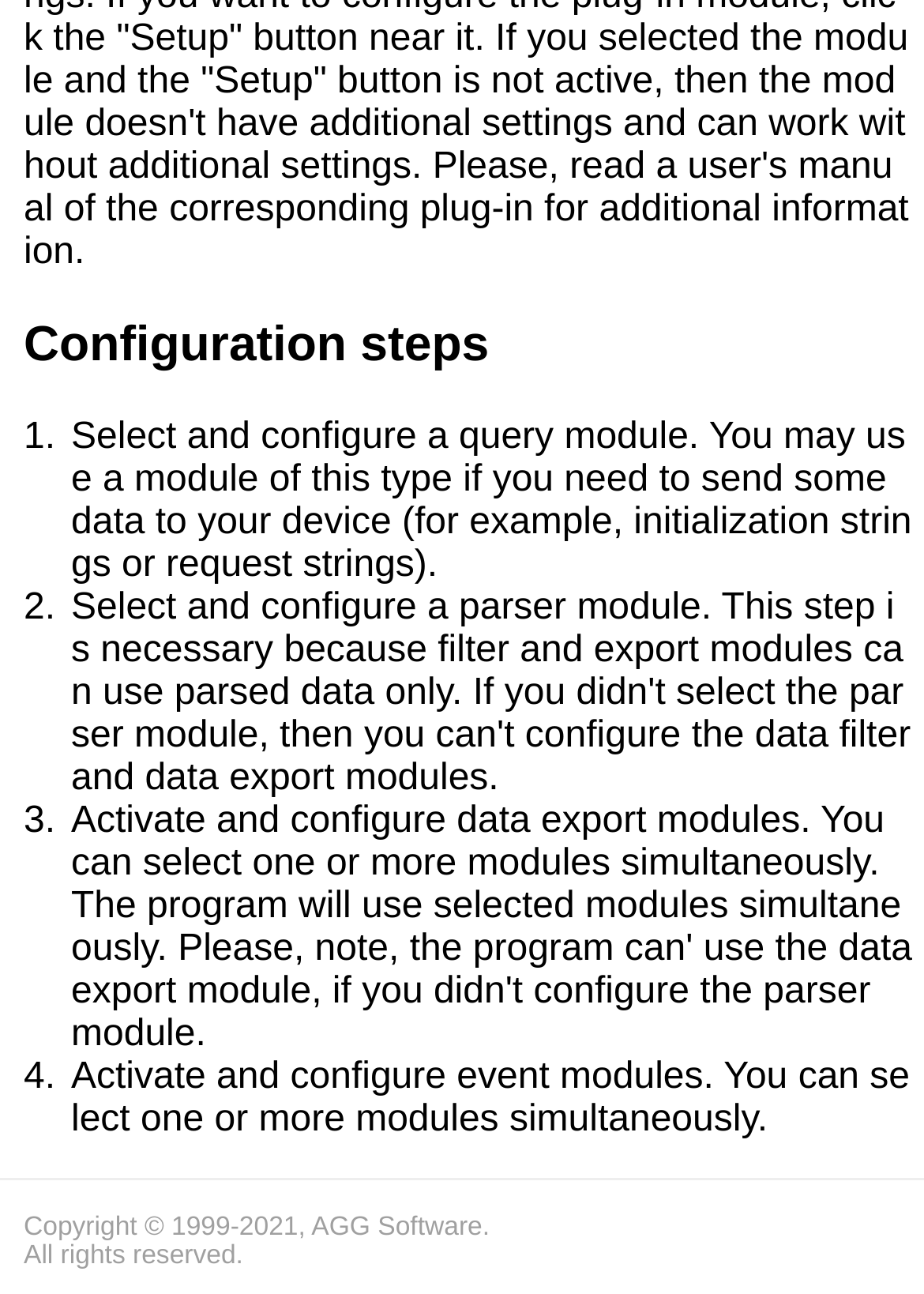Answer the question in one word or a short phrase:
What is the purpose of query modules?

Send data to device